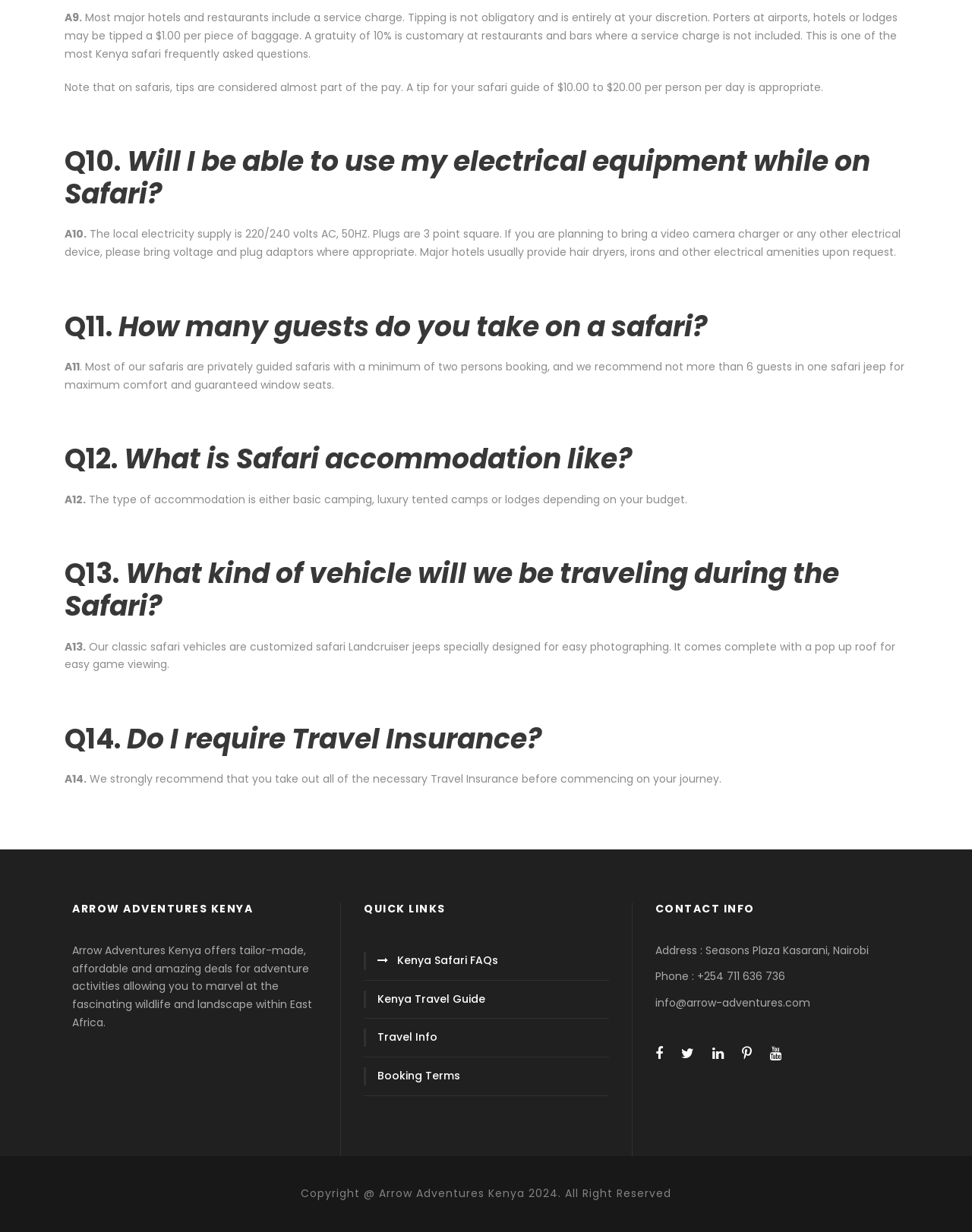Provide a short, one-word or phrase answer to the question below:
What is the address of Arrow Adventures Kenya?

Seasons Plaza Kasarani, Nairobi